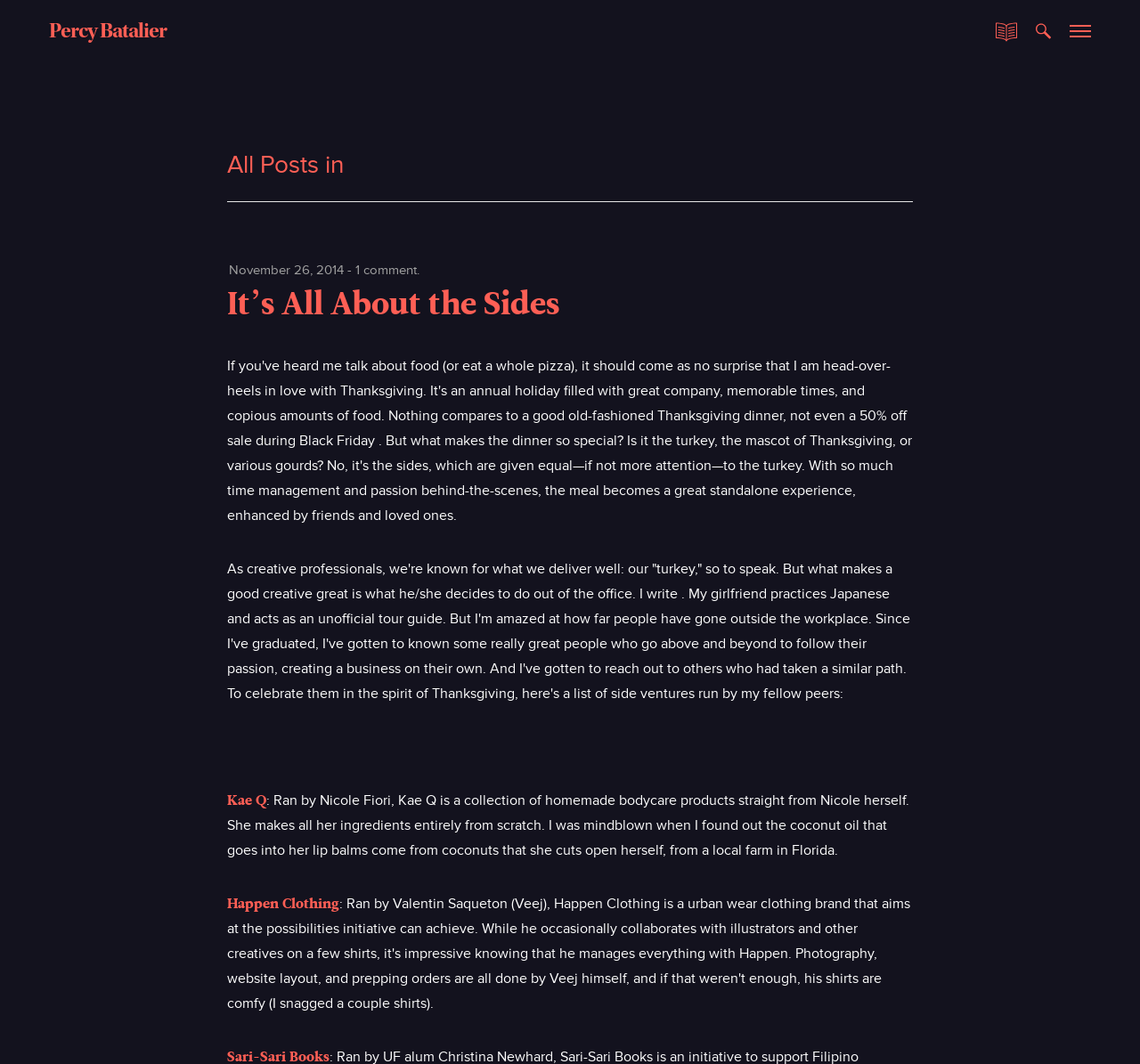Identify the bounding box coordinates of the specific part of the webpage to click to complete this instruction: "view all posts in November 26, 2014".

[0.201, 0.246, 0.302, 0.262]